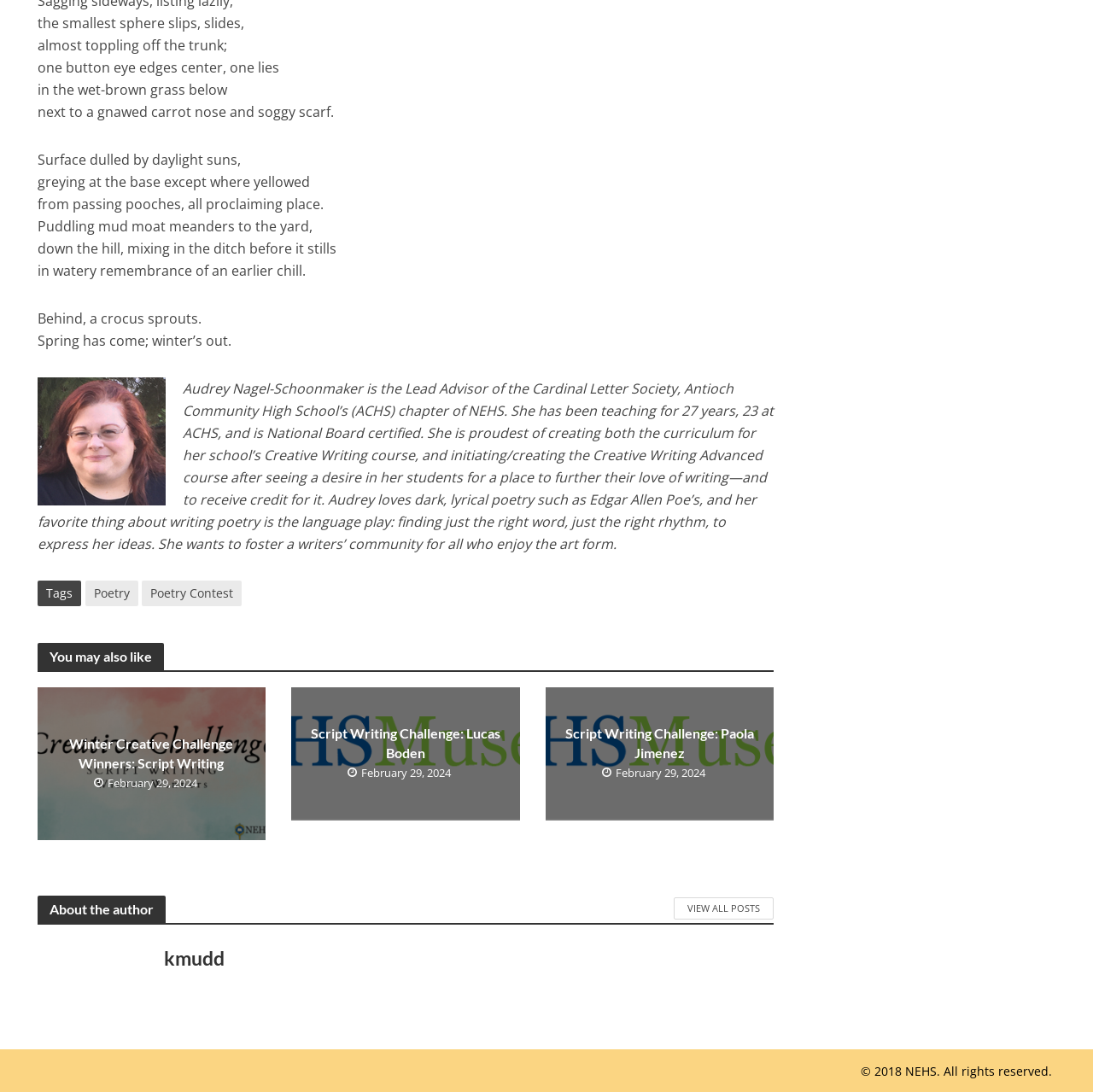Find the bounding box coordinates of the element you need to click on to perform this action: 'Click on the 'Poetry' tag'. The coordinates should be represented by four float values between 0 and 1, in the format [left, top, right, bottom].

[0.078, 0.532, 0.126, 0.555]